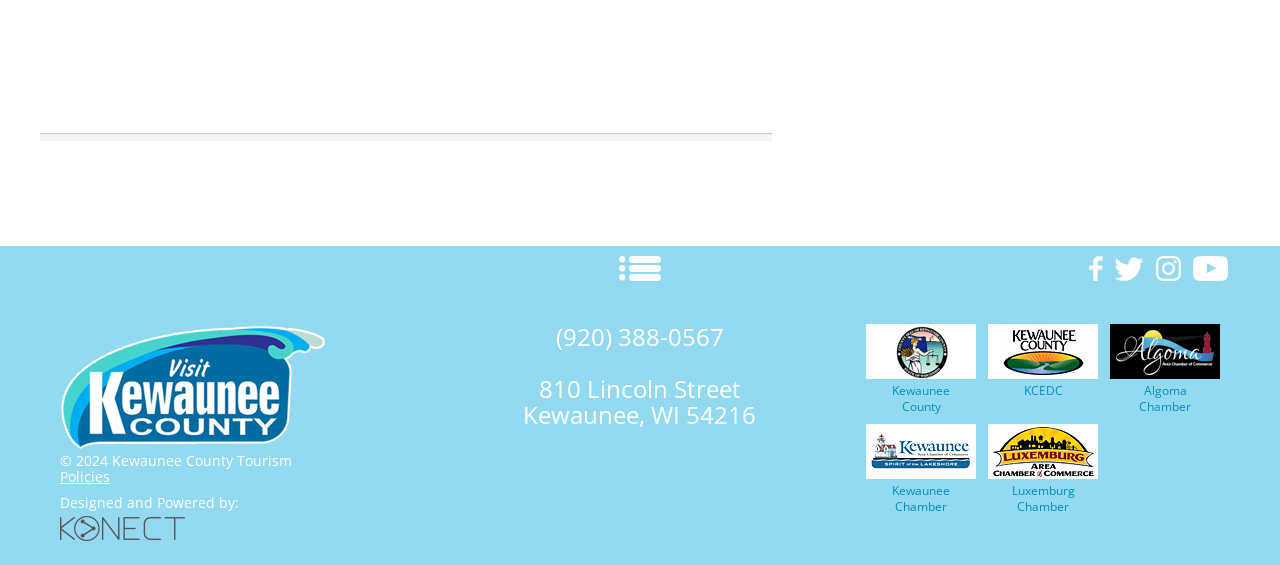Pinpoint the bounding box coordinates of the clickable area needed to execute the instruction: "Explore the Algoma Chamber link". The coordinates should be specified as four float numbers between 0 and 1, i.e., [left, top, right, bottom].

[0.89, 0.676, 0.93, 0.735]